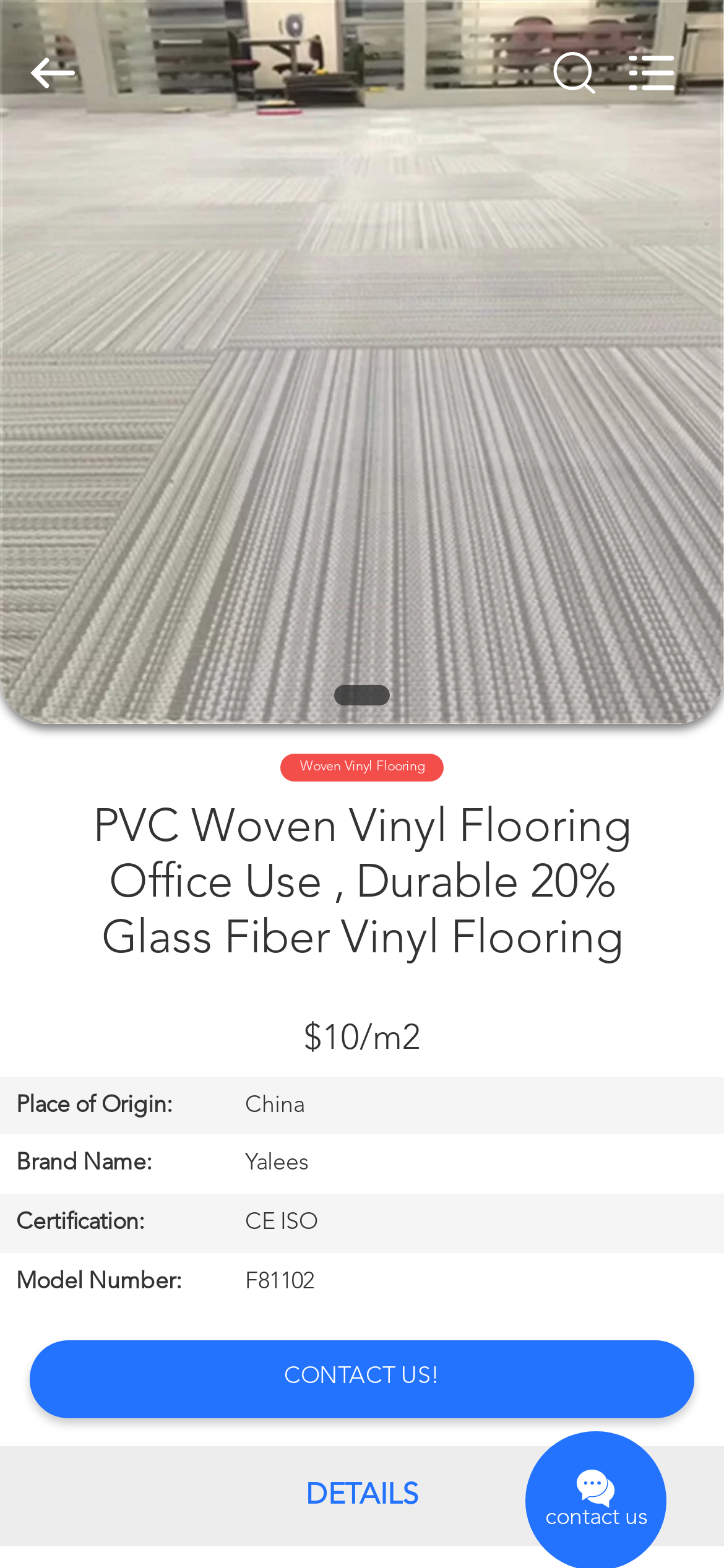Highlight the bounding box of the UI element that corresponds to this description: "Request A Quote".

[0.0, 0.635, 0.285, 0.735]